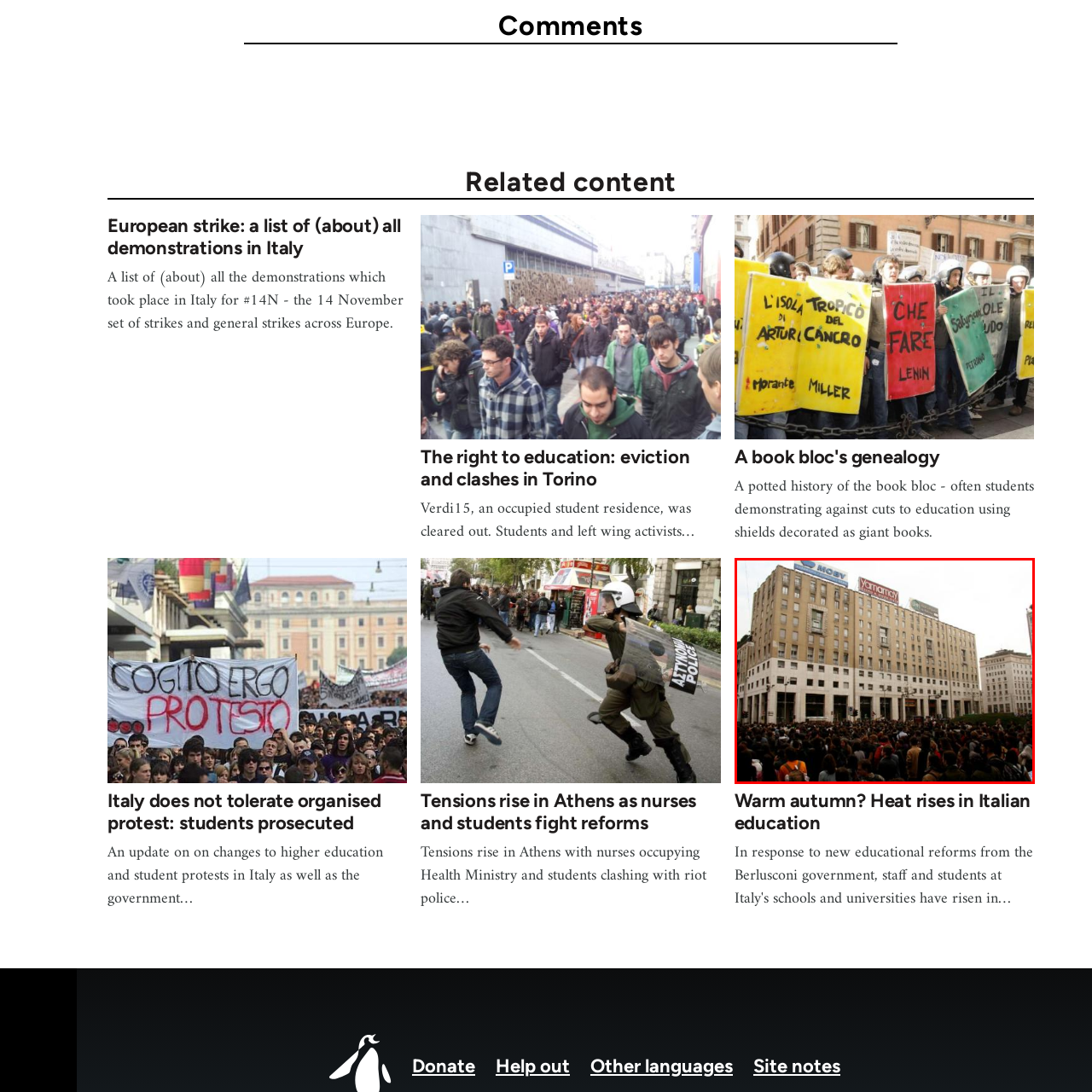Examine the picture highlighted with a red border, What is the atmosphere of the demonstration? Please respond with a single word or phrase.

Charged with collective determination